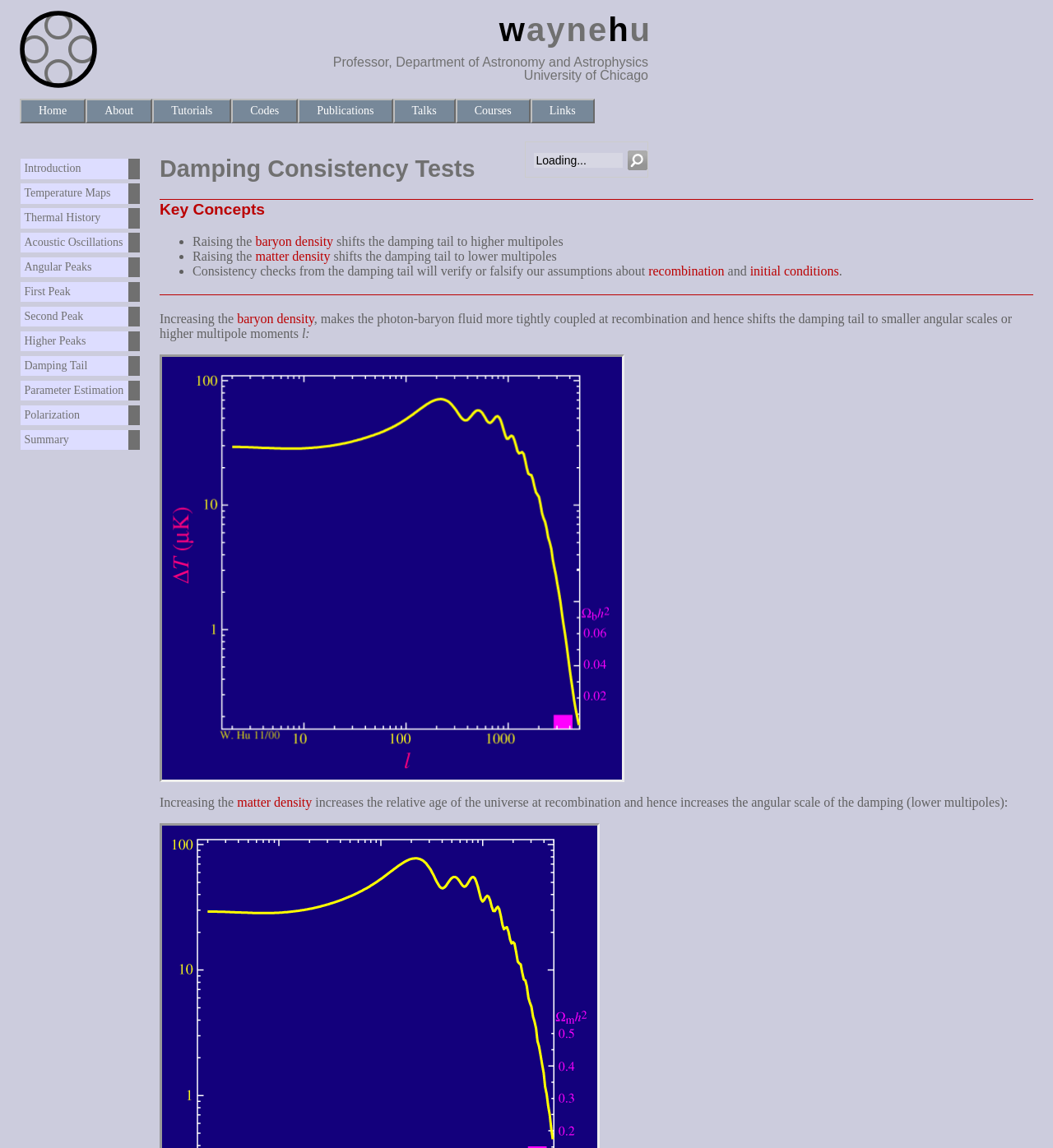Who is the professor?
Based on the image, answer the question with as much detail as possible.

The webpage has a heading element that contains the text 'waynehu' followed by 'Professor, Department of Astronomy and Astrophysics University of Chicago', which suggests that Waynehu is the professor.